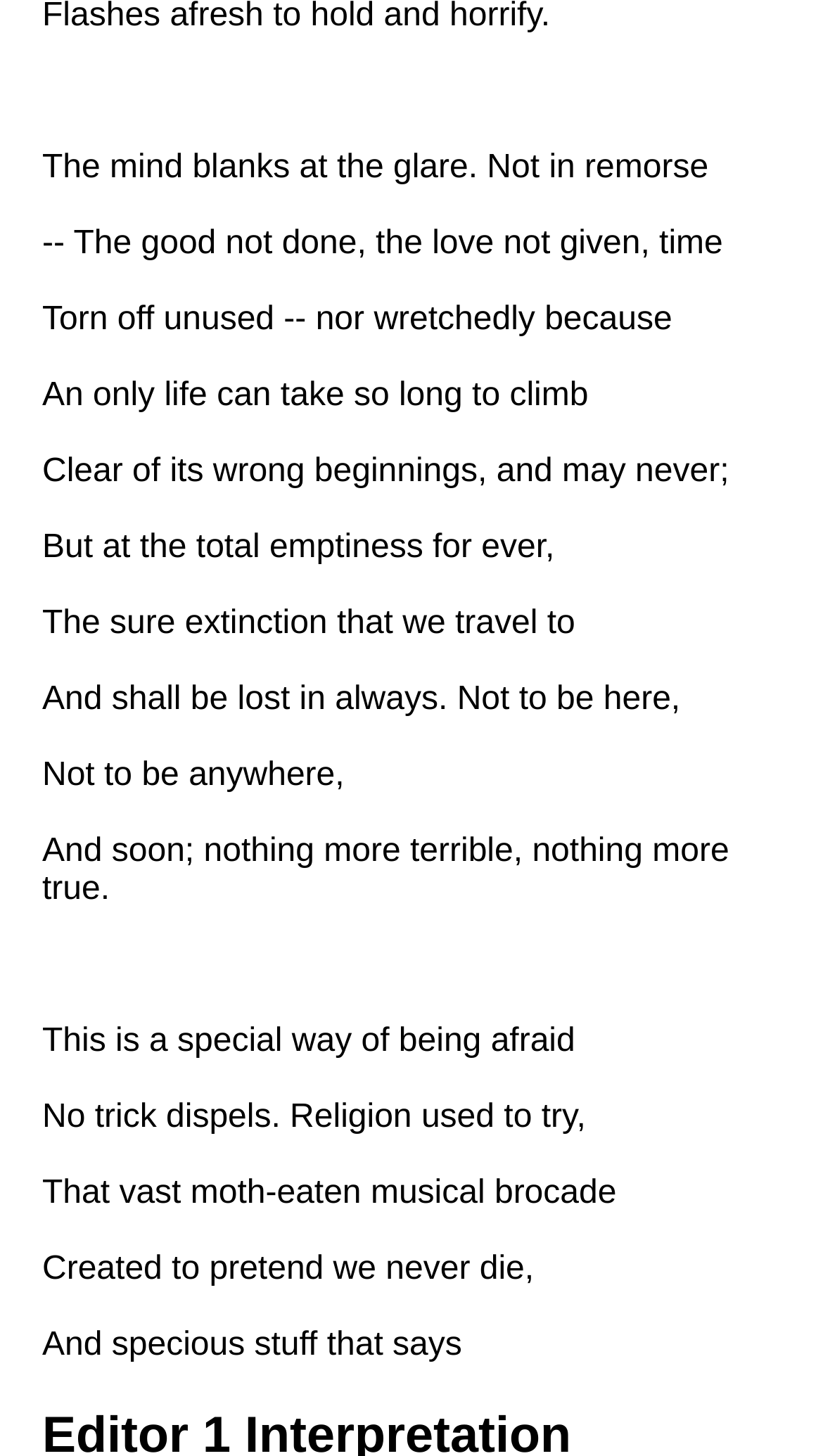What is the last static text line?
Look at the image and respond with a one-word or short-phrase answer.

And specious stuff that says